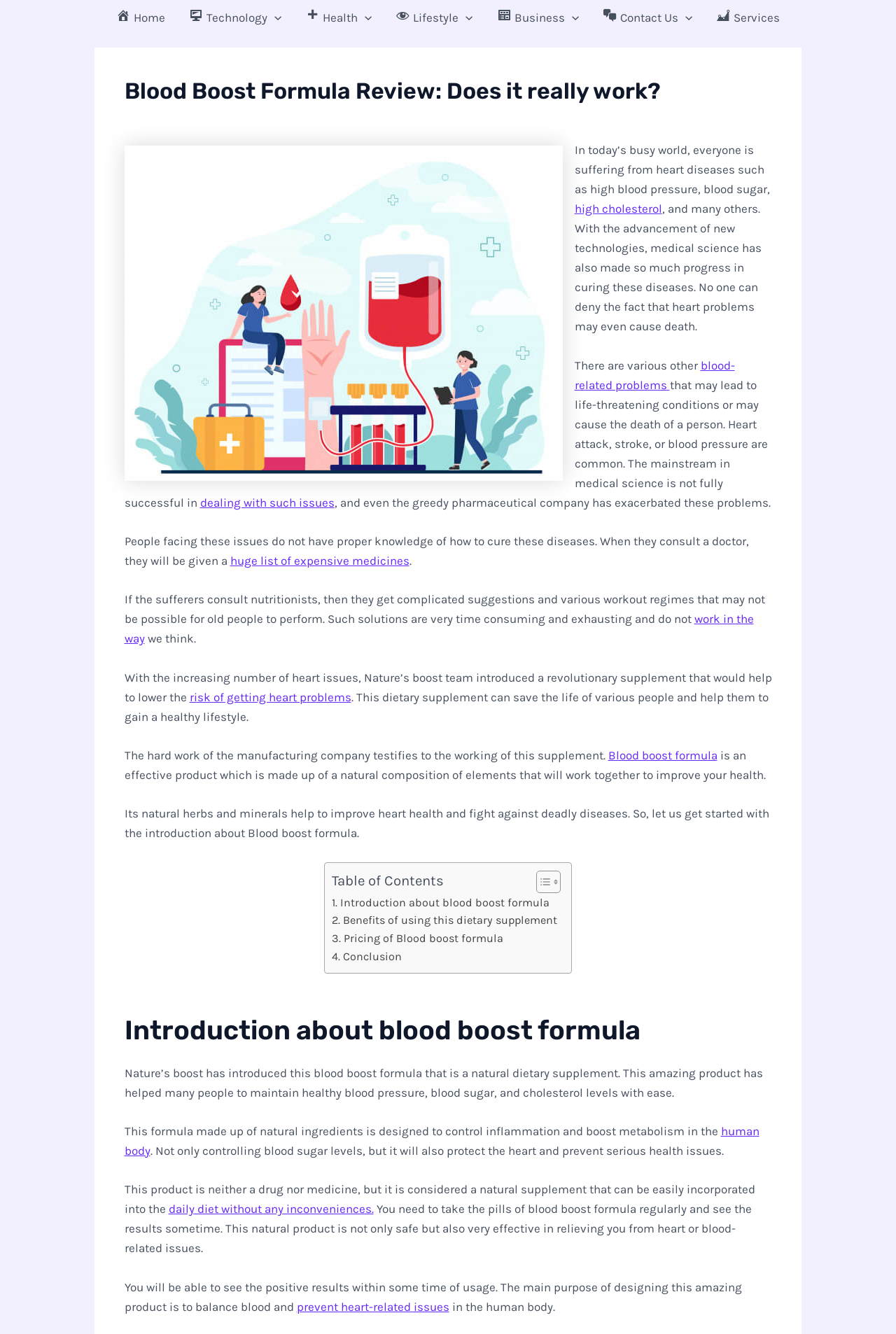What is the purpose of Blood Boost Formula?
Respond with a short answer, either a single word or a phrase, based on the image.

To prevent heart-related issues